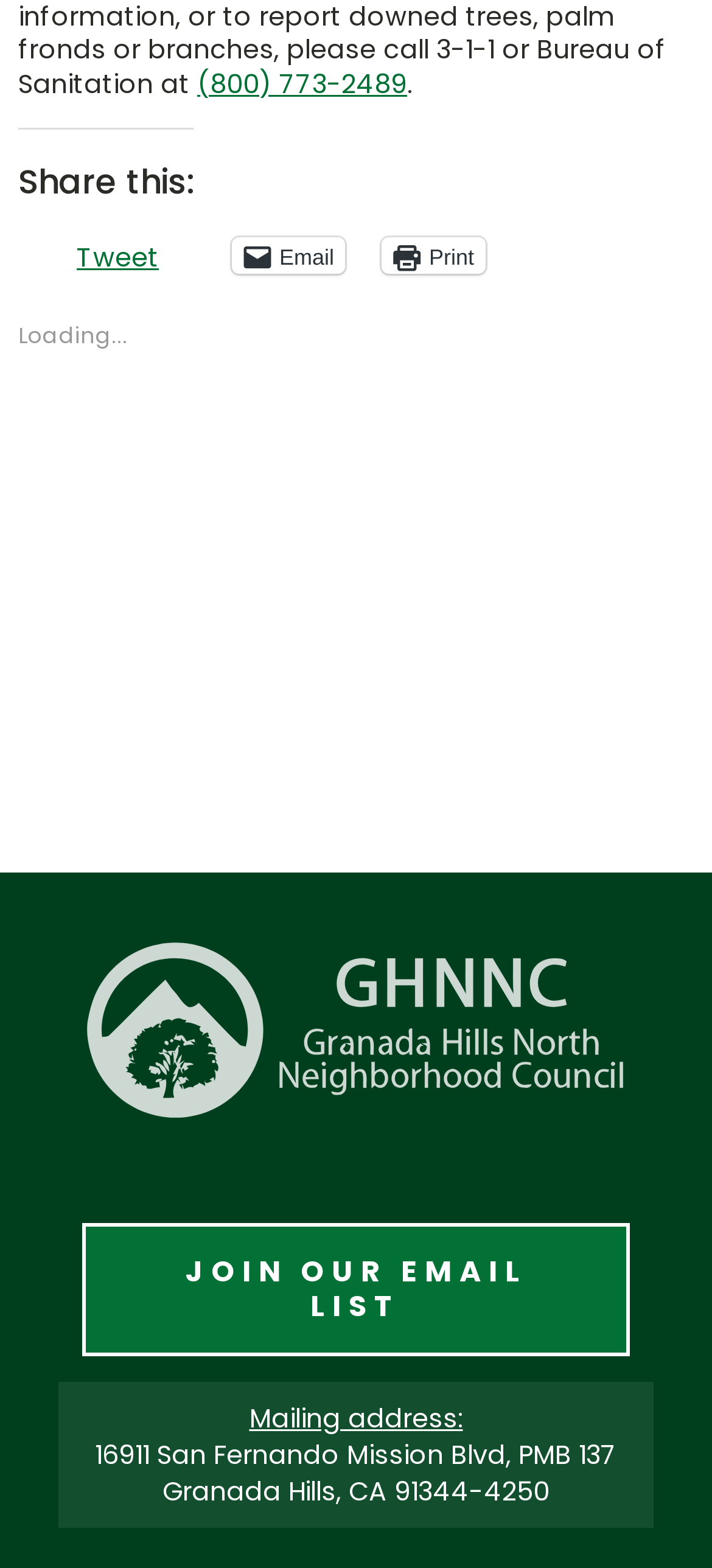What is the phone number to contact?
Analyze the image and deliver a detailed answer to the question.

The phone number can be found on the top section of the webpage, where it is displayed as a link with the text '(800) 773-2489'.